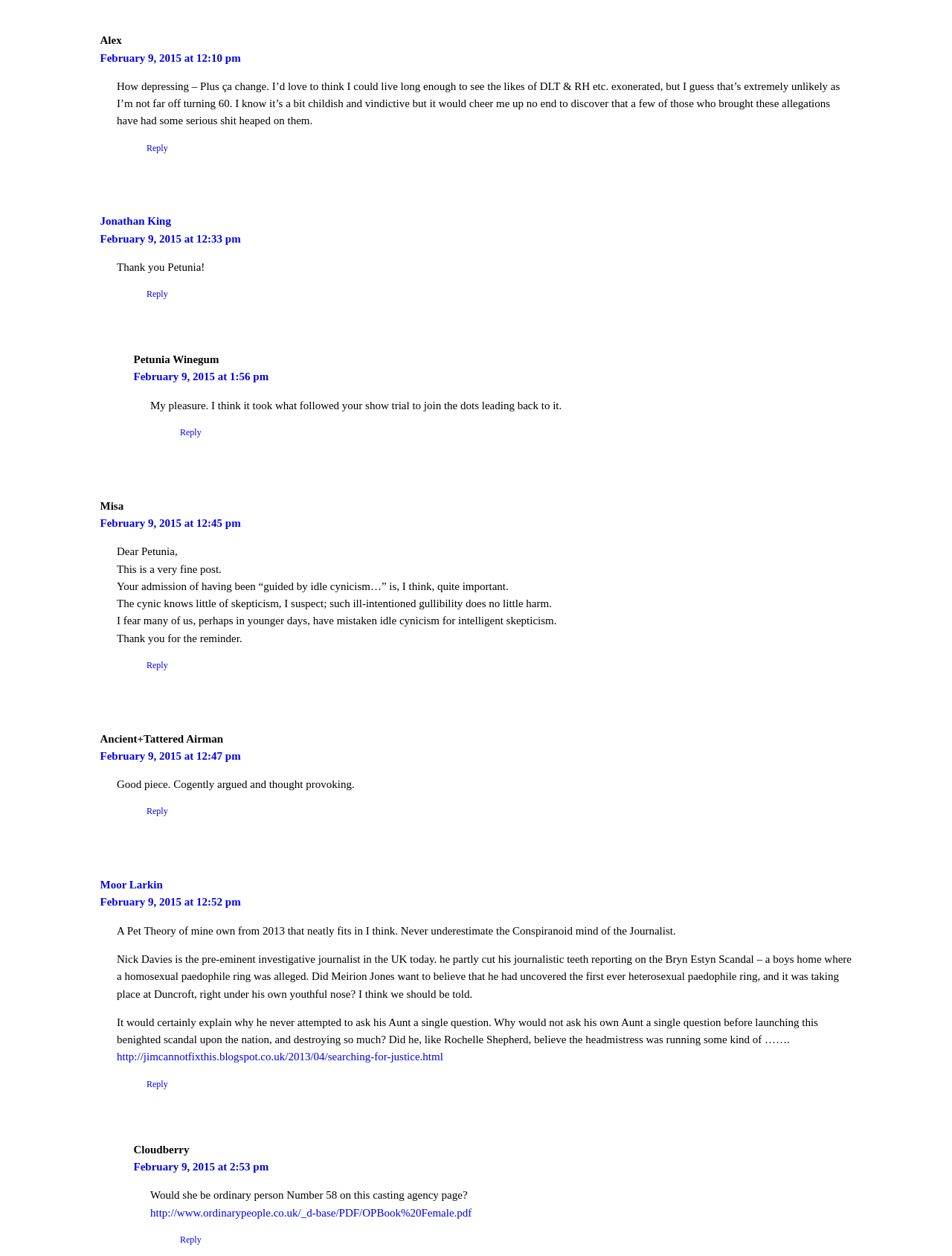What is the name of the first commenter?
Based on the image, answer the question with as much detail as possible.

The first commenter's name is 'Alex' which can be found in the StaticText element with the OCR text 'Alex' at the top of the webpage.